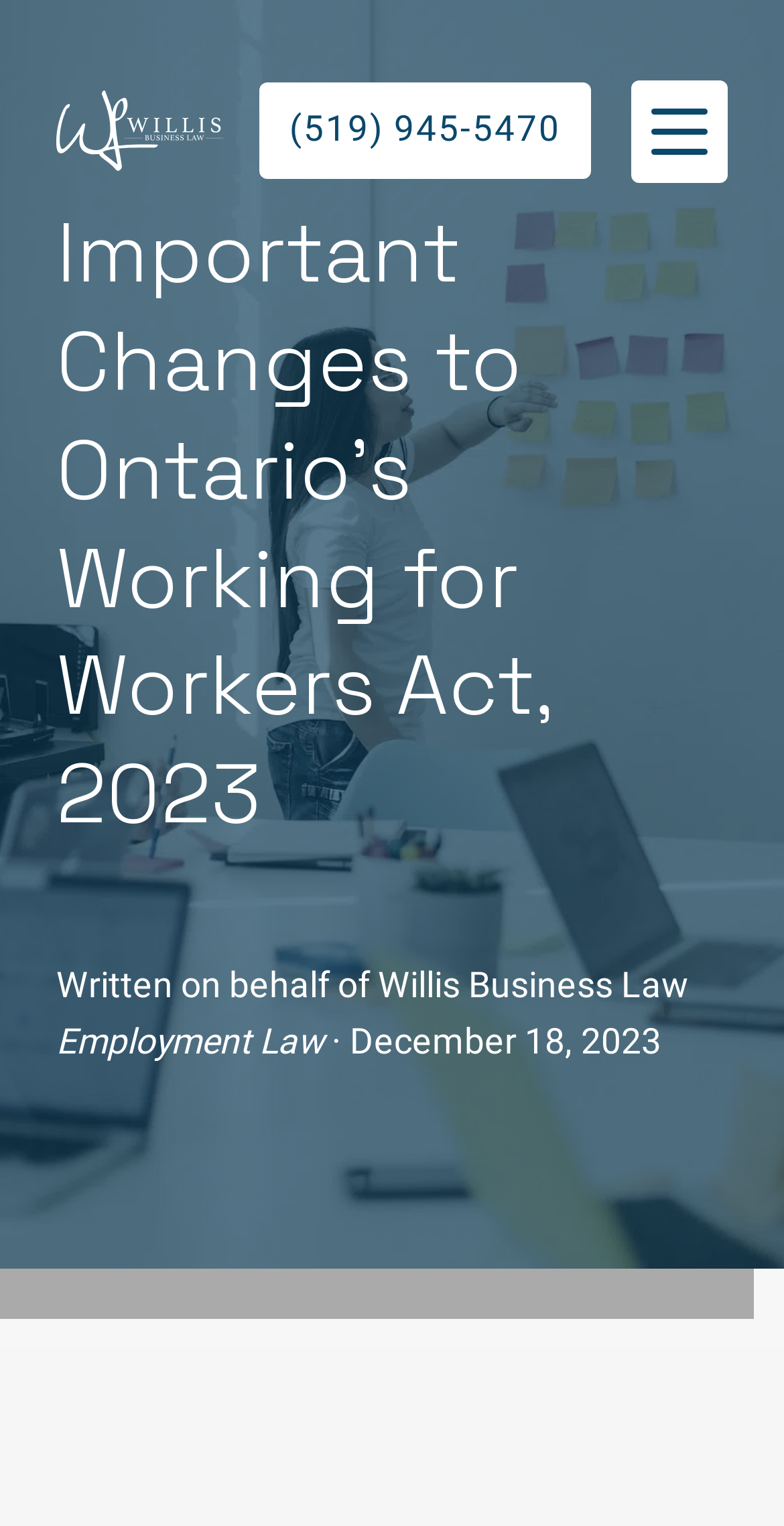What is the date of the article?
Respond to the question with a single word or phrase according to the image.

December 18, 2023